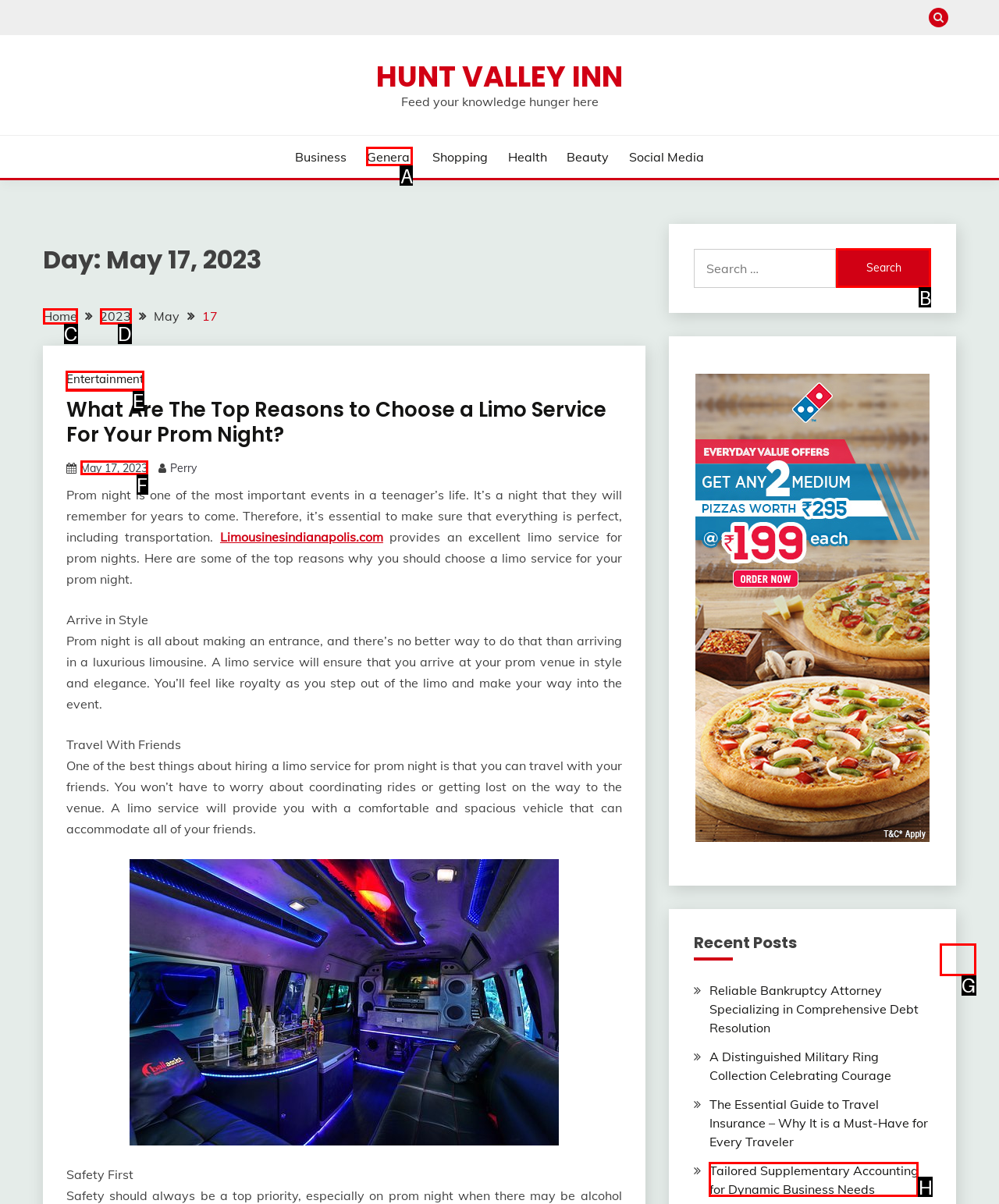For the instruction: Click on the Entertainment link, which HTML element should be clicked?
Respond with the letter of the appropriate option from the choices given.

E